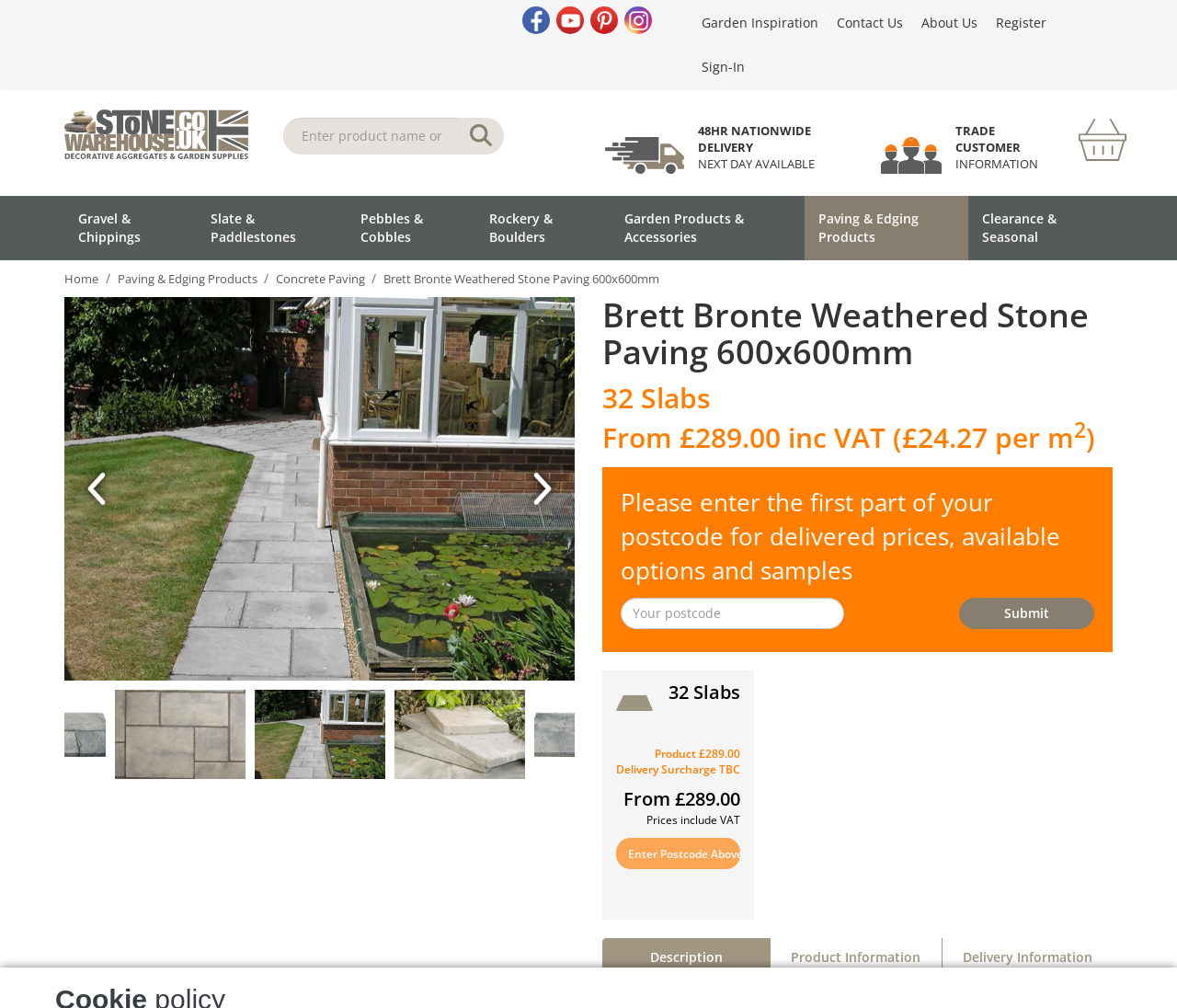Please specify the bounding box coordinates of the region to click in order to perform the following instruction: "Learn about the website".

None